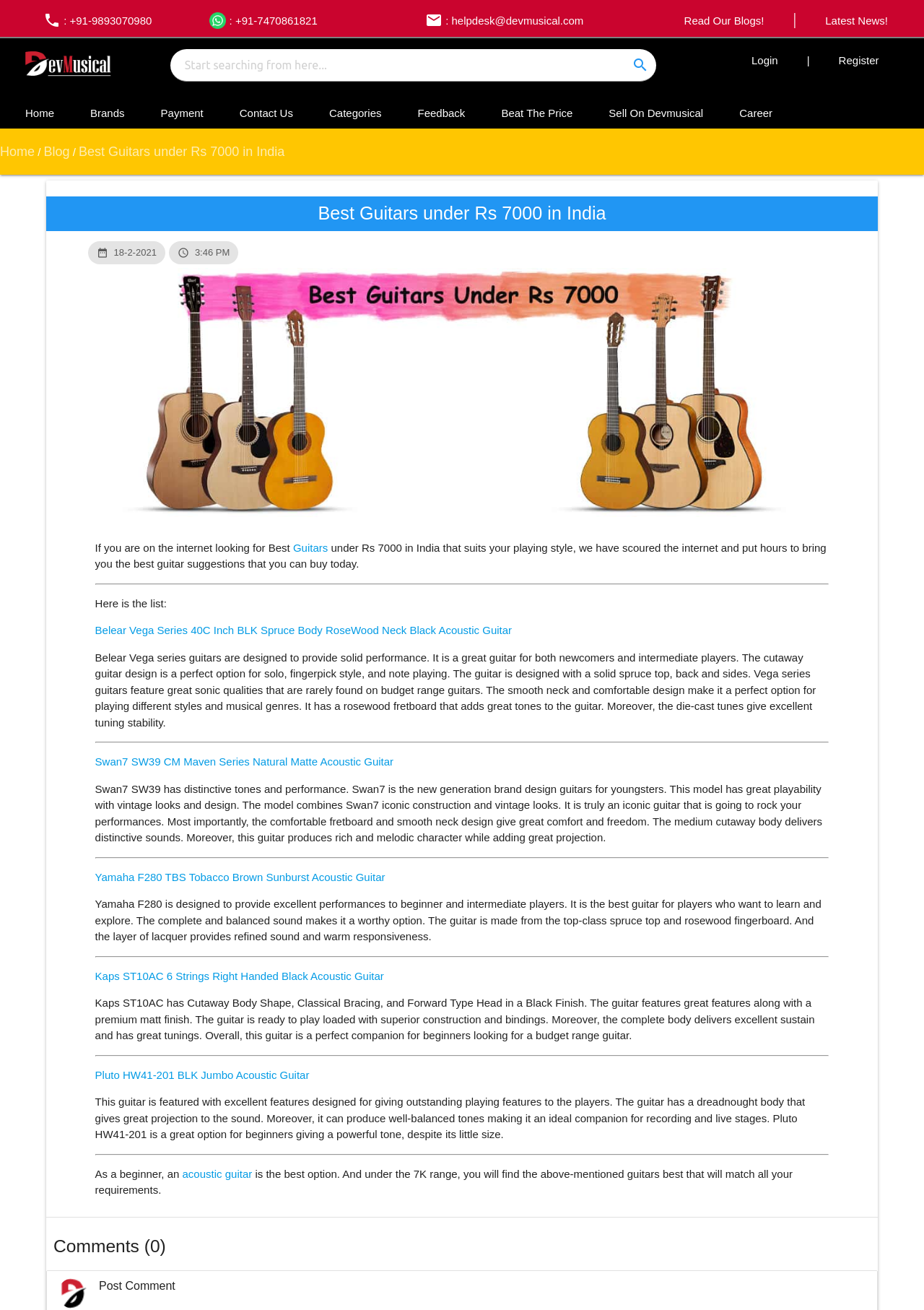What is the purpose of the Devmusical website?
Examine the webpage screenshot and provide an in-depth answer to the question.

Based on the content of the page, it appears that the Devmusical website is an e-commerce platform that sells guitars and music-related products, as it lists various guitars with descriptions and prices.